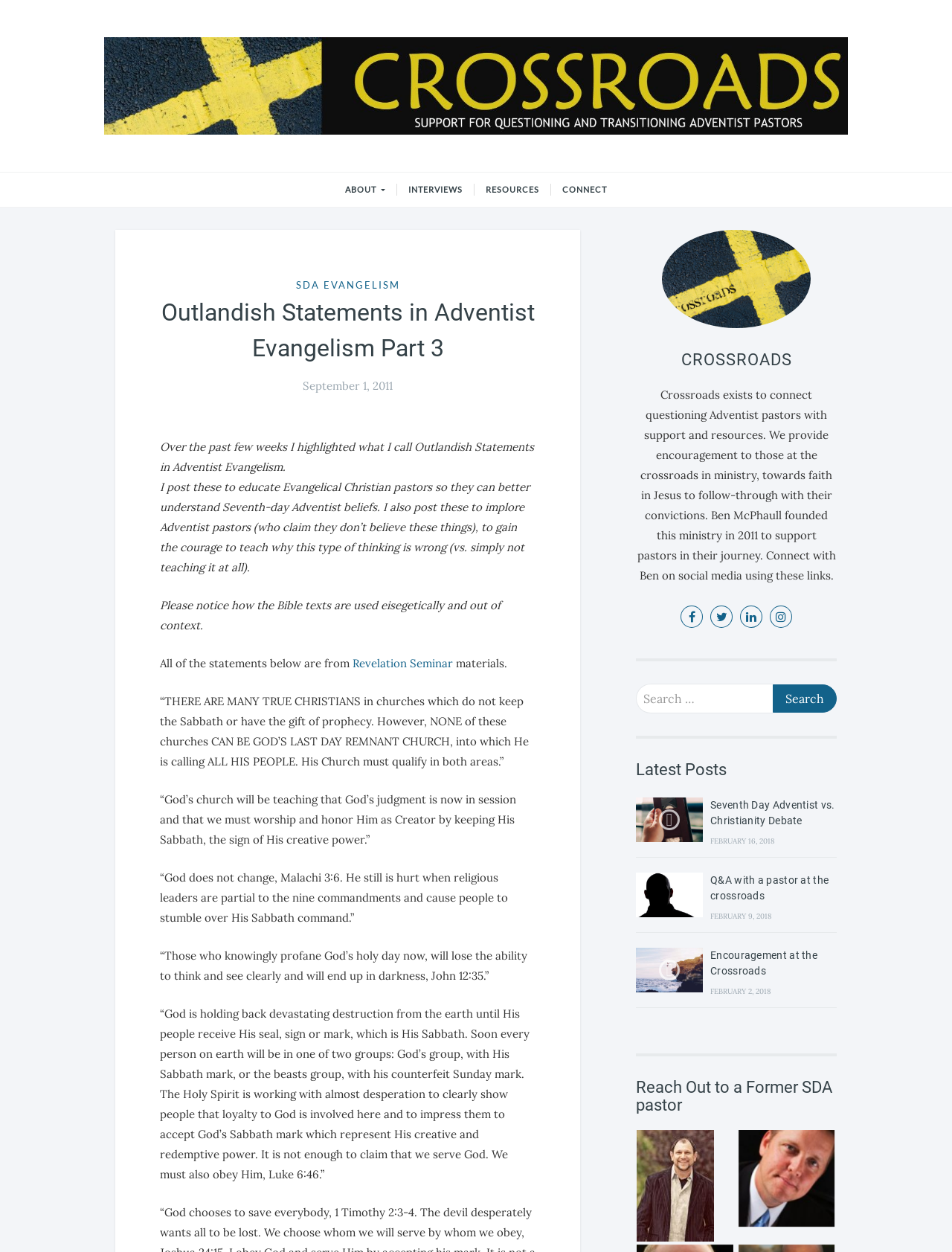Please locate the bounding box coordinates of the element's region that needs to be clicked to follow the instruction: "Connect with Ben on social media". The bounding box coordinates should be provided as four float numbers between 0 and 1, i.e., [left, top, right, bottom].

[0.716, 0.484, 0.738, 0.501]